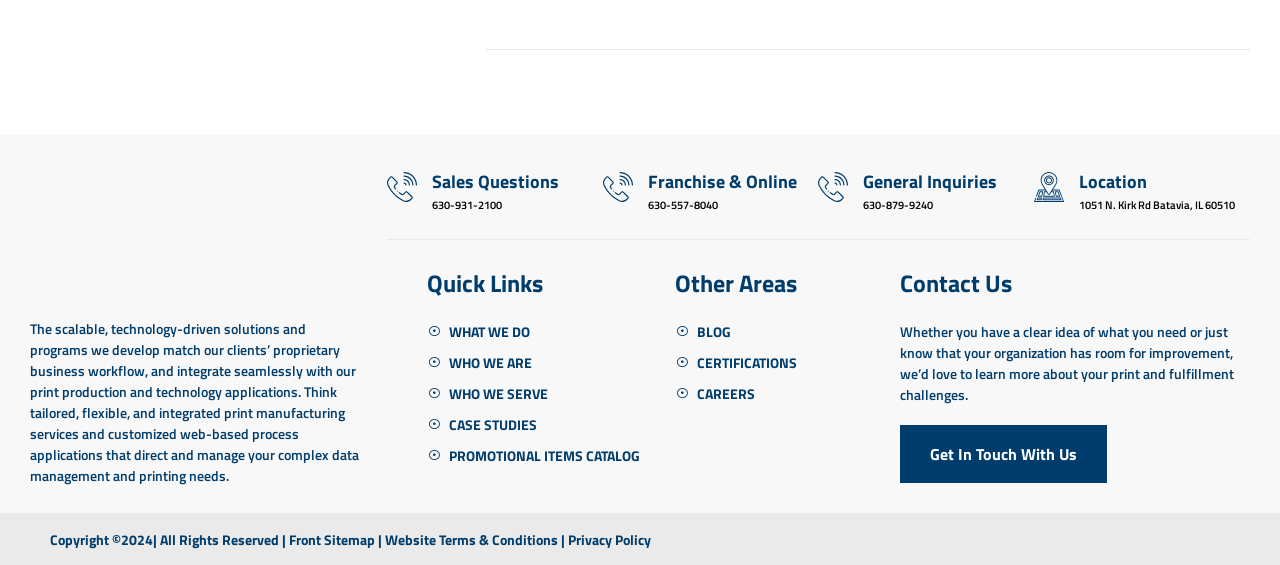Predict the bounding box coordinates of the area that should be clicked to accomplish the following instruction: "Get In Touch With Us". The bounding box coordinates should consist of four float numbers between 0 and 1, i.e., [left, top, right, bottom].

[0.703, 0.751, 0.865, 0.854]